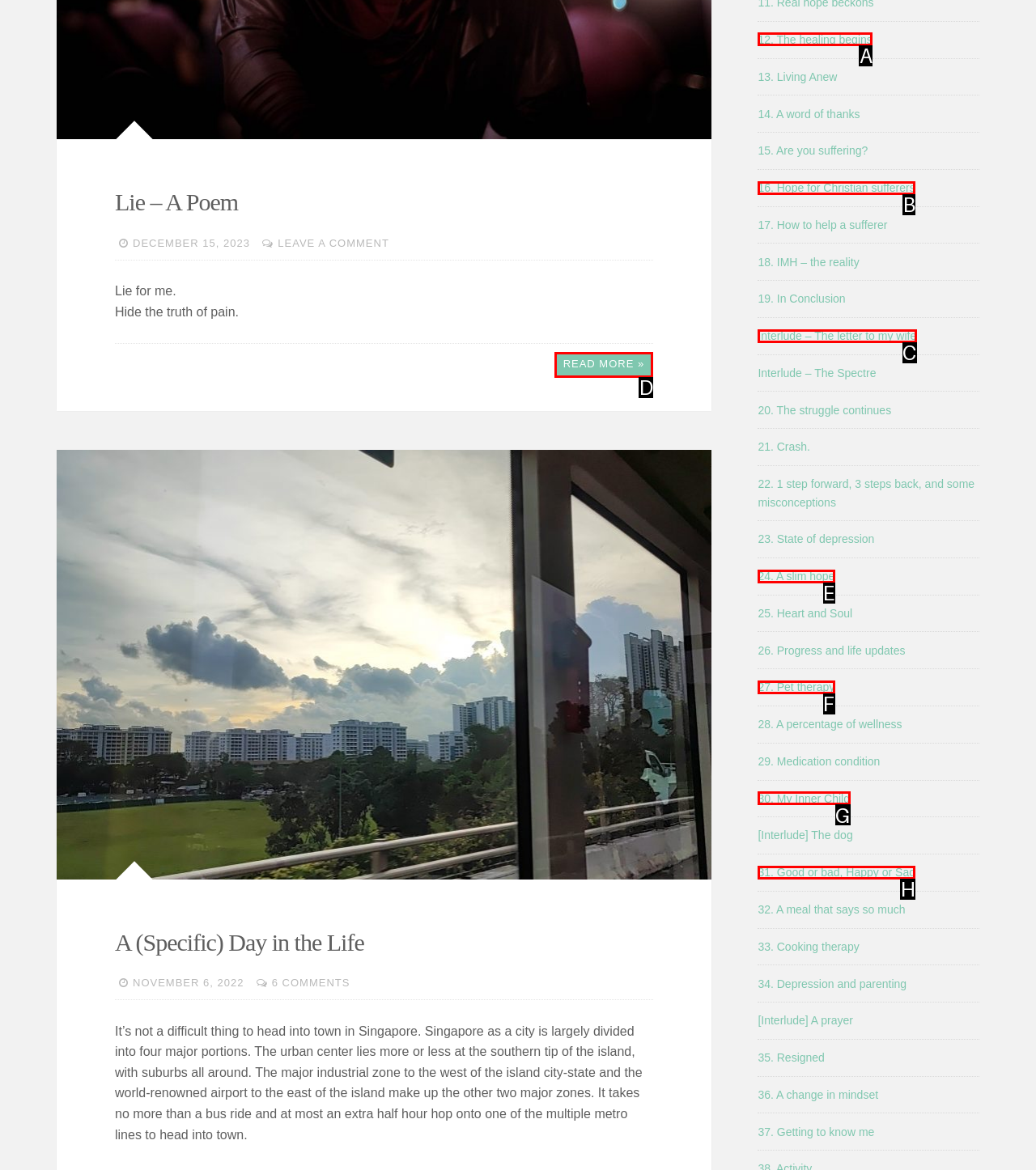Select the appropriate bounding box to fulfill the task: Check the save comment data checkbox Respond with the corresponding letter from the choices provided.

None